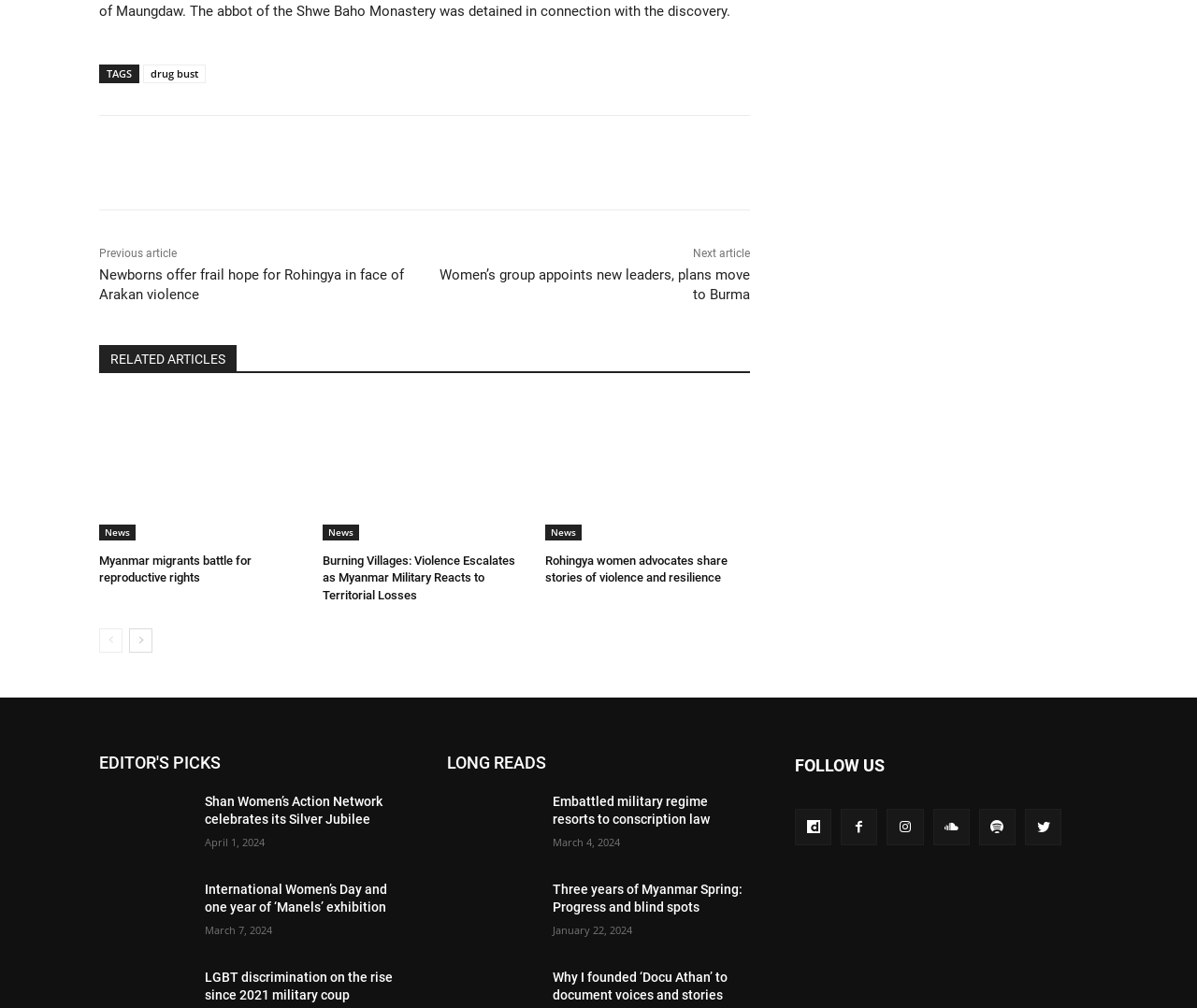How many social media links are there in the 'FOLLOW US' section?
Using the image as a reference, deliver a detailed and thorough answer to the question.

I looked at the 'FOLLOW US' section and found five social media links, which are Facebook, Twitter, Instagram, YouTube, and another one.